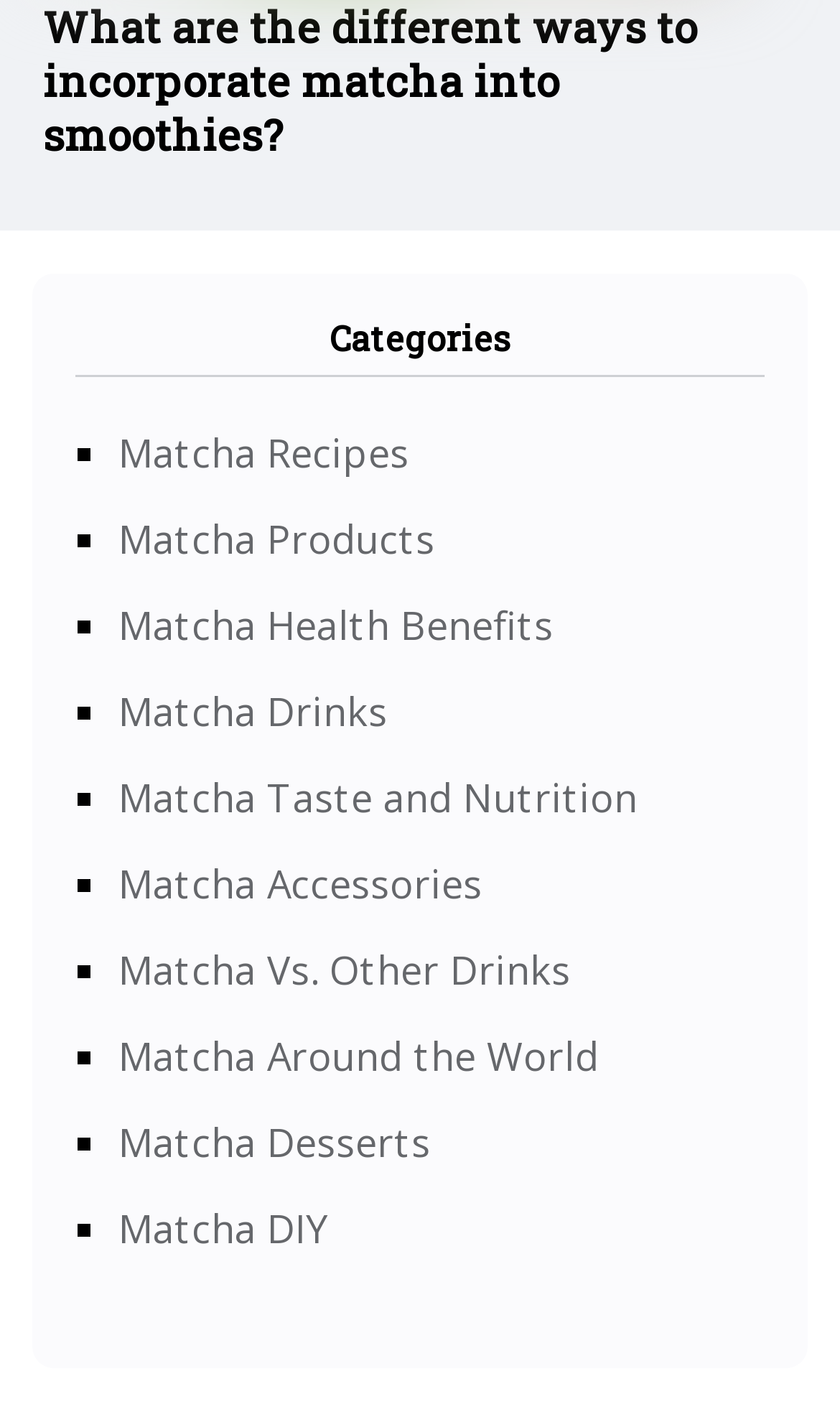Is there a category for matcha health benefits?
Provide a fully detailed and comprehensive answer to the question.

I searched the list of categories and found that there is a link to 'Matcha Health Benefits', which implies that the website has a section discussing the health benefits of matcha.